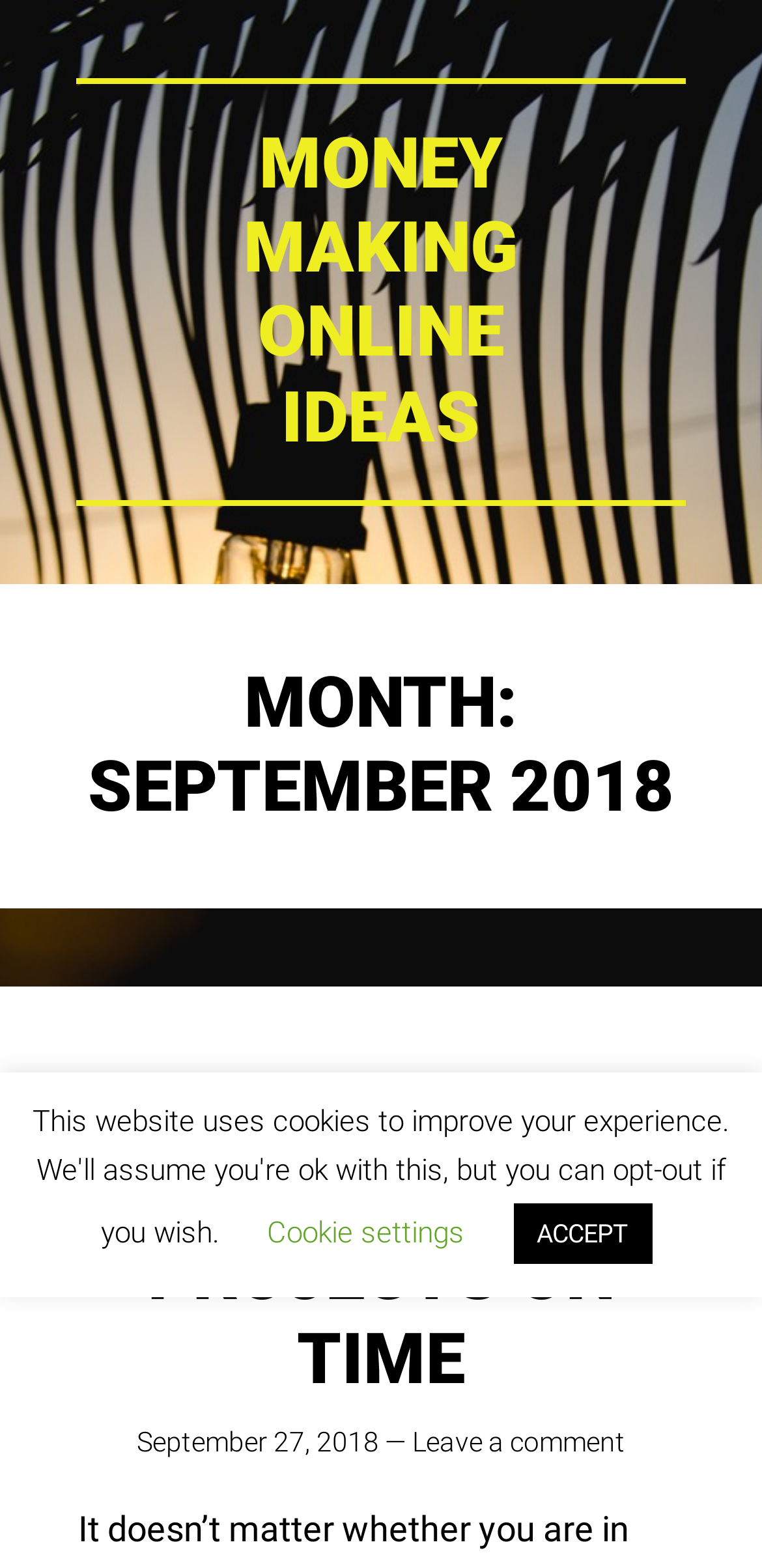How many buttons are there at the bottom of the page?
Look at the image and construct a detailed response to the question.

I counted the buttons at the bottom of the page and found two buttons: 'Cookie settings' and 'ACCEPT'.